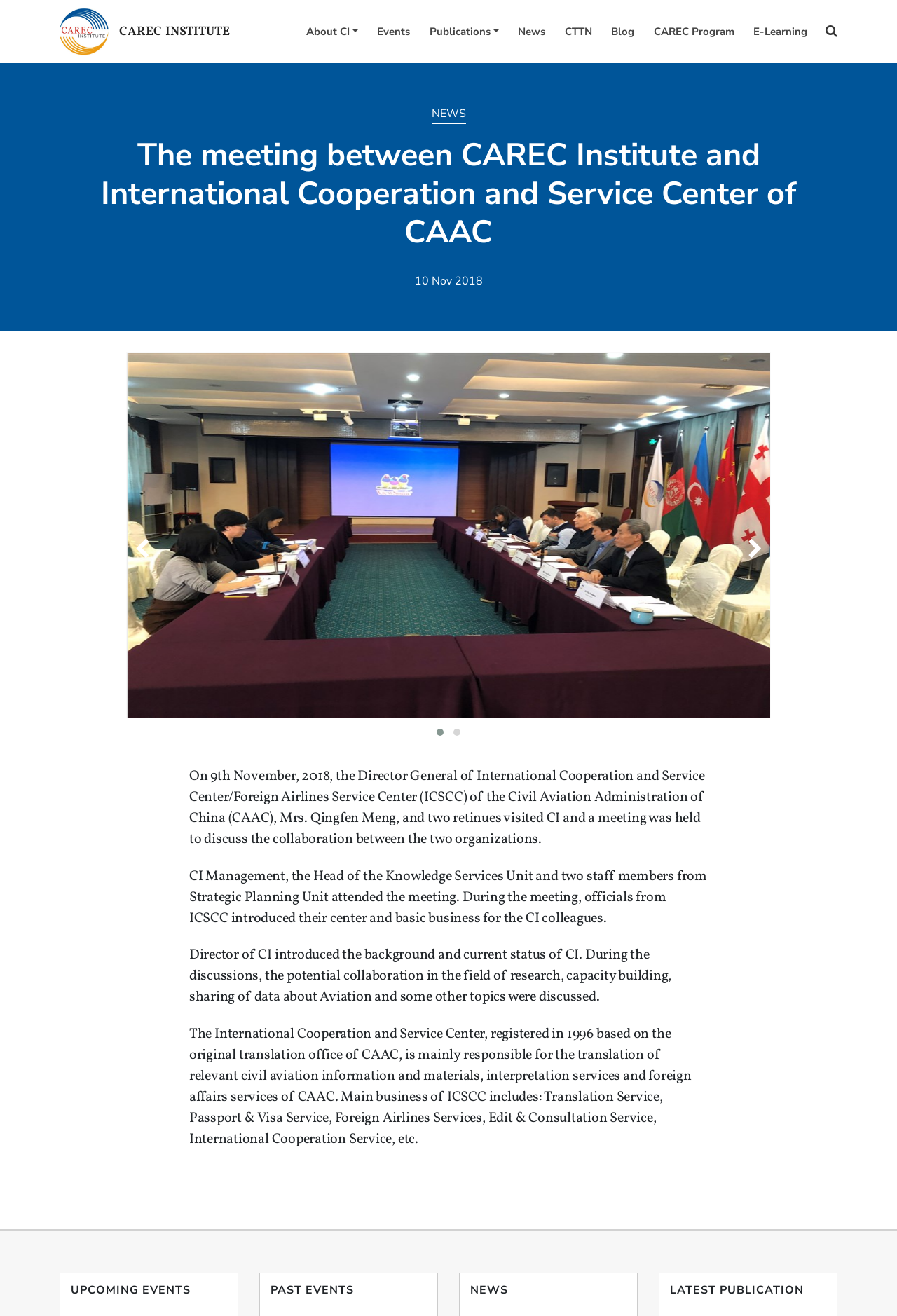What are the main business of ICSCC?
Please respond to the question with a detailed and informative answer.

I found the main business of ICSCC by reading the static text element that describes ICSCC, which mentions 'Main business of ICSCC includes: Translation Service, Passport & Visa Service, Foreign Airlines Services, Edit & Consultation Service, International Cooperation Service, etc.'